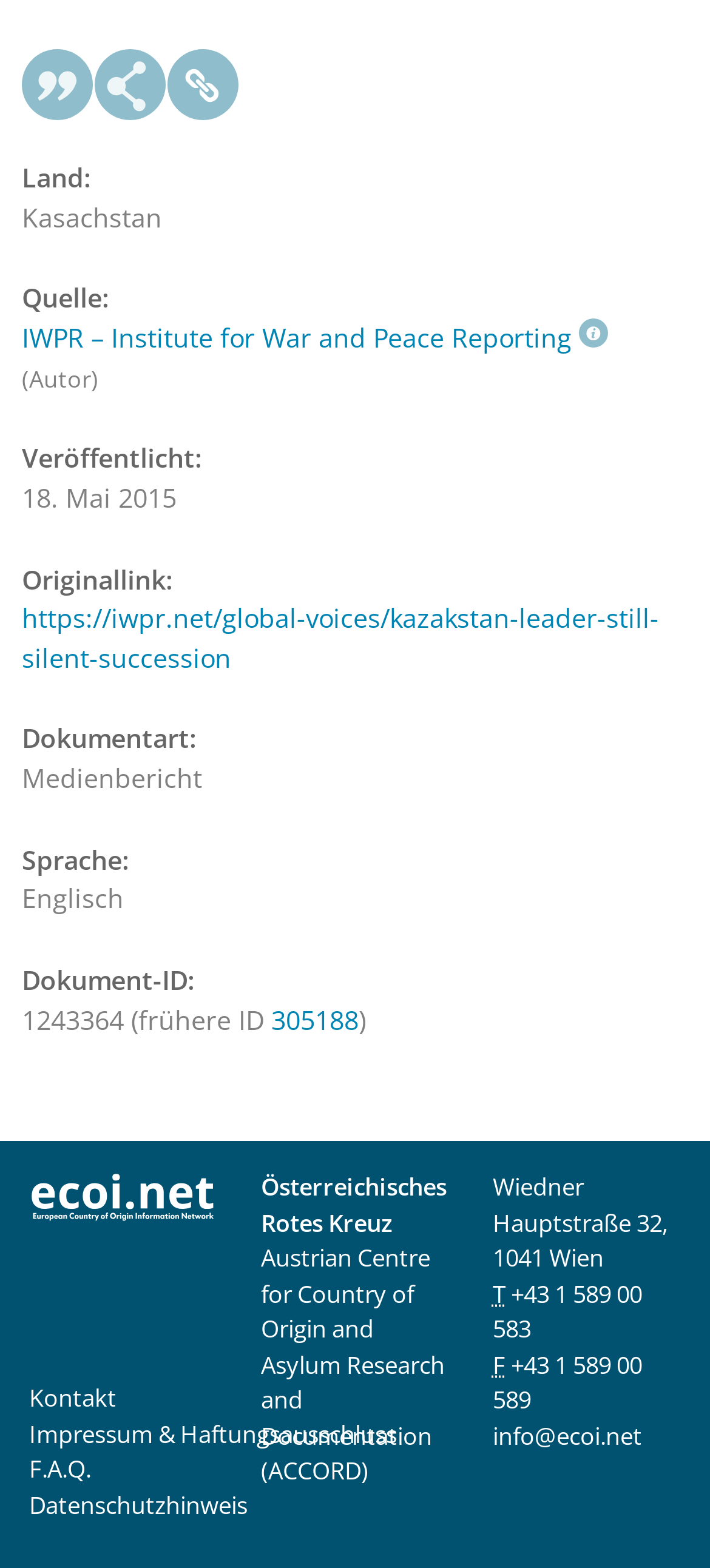Answer the following in one word or a short phrase: 
What is the publication date of the article?

18. Mai 2015